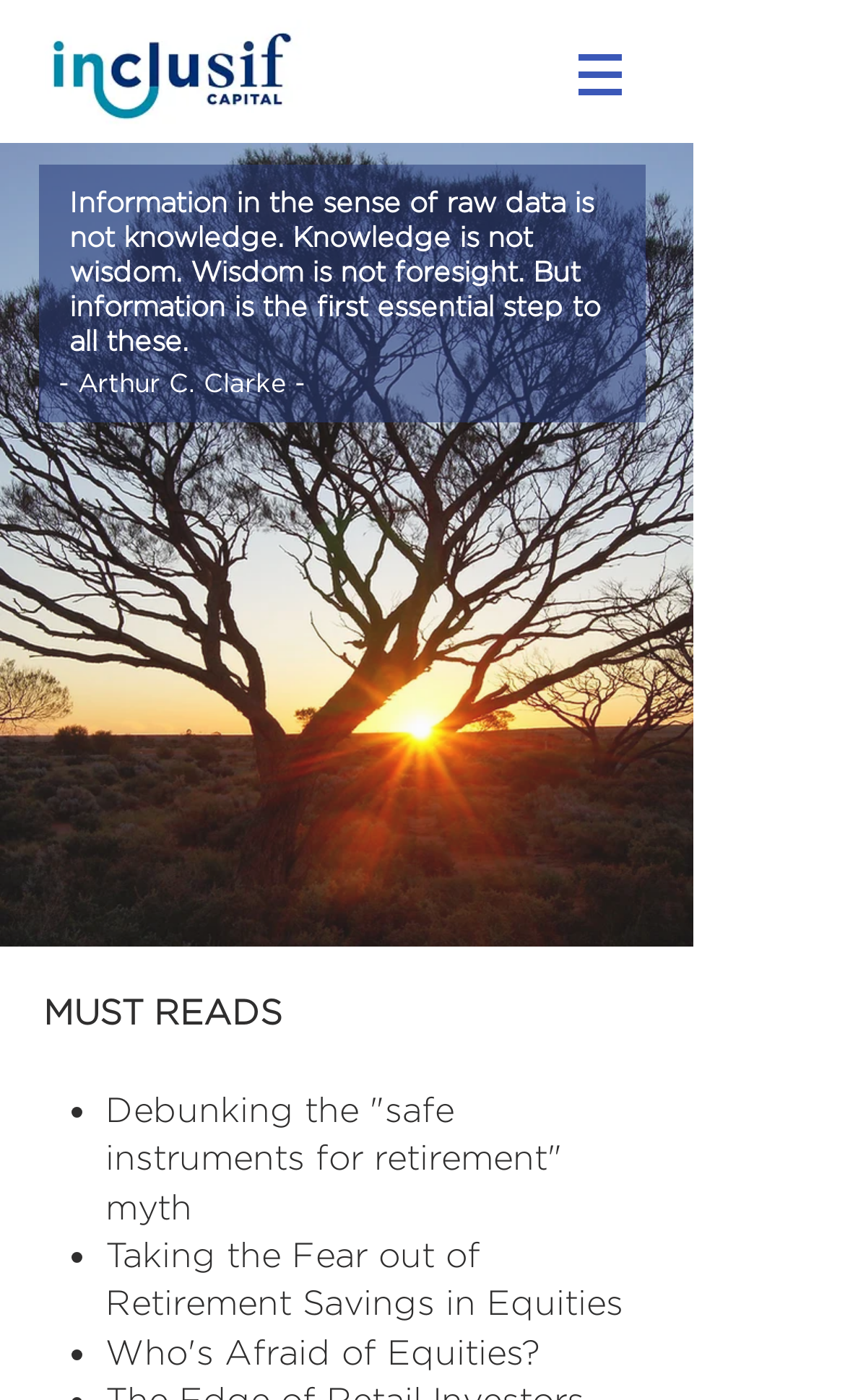Please reply with a single word or brief phrase to the question: 
What is the category of the links listed on the webpage?

MUST READS